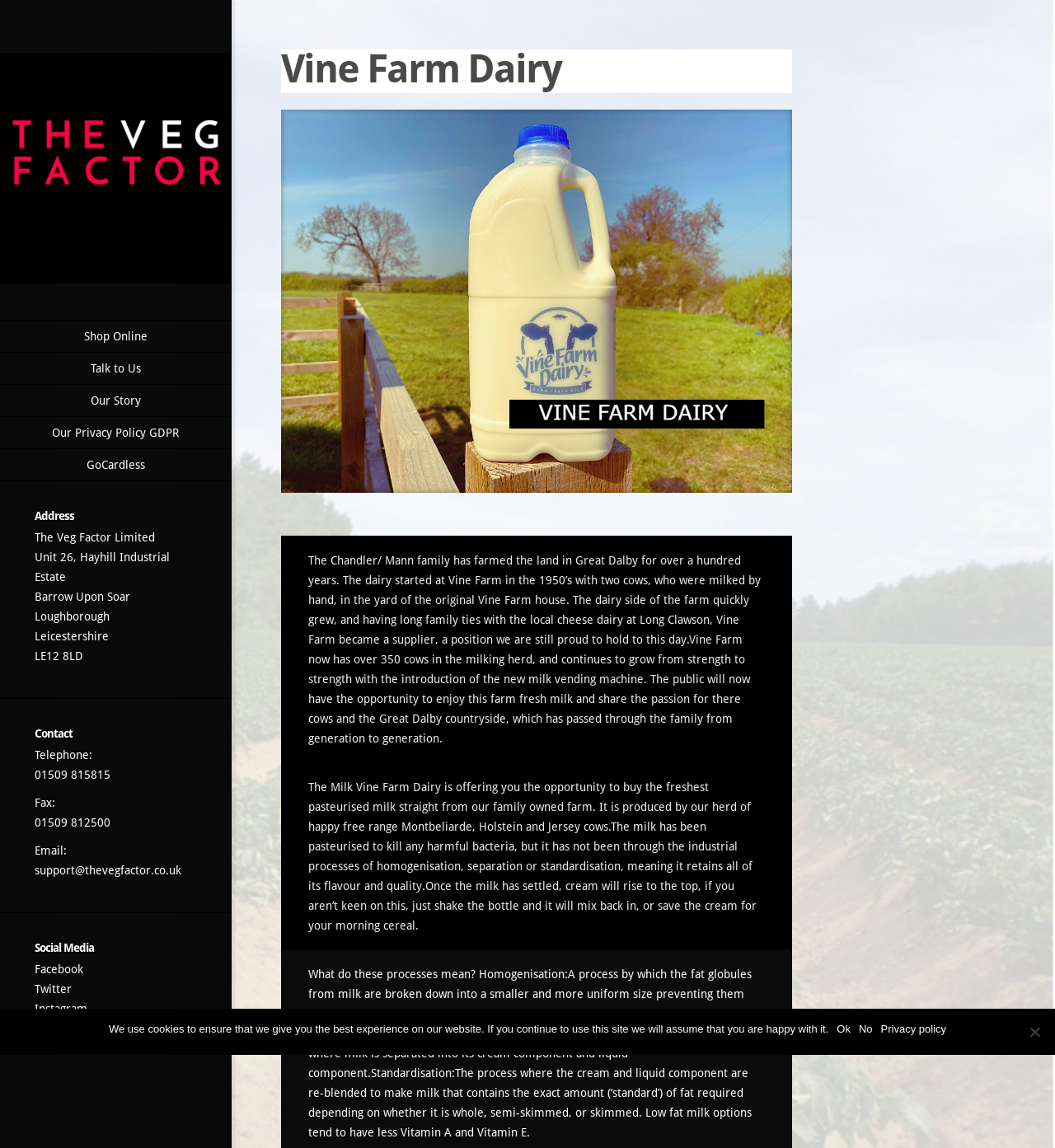What is the breed of cows mentioned?
Look at the image and respond to the question as thoroughly as possible.

The breeds of cows are obtained from the static text element that describes the milk produced by Vine Farm Dairy, which mentions that the milk is produced by happy free range Montbeliarde, Holstein and Jersey cows.